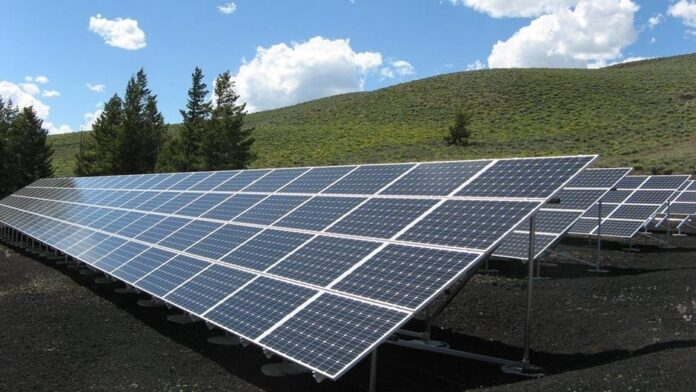Generate an in-depth description of the image.

The image showcases a vibrant solar panel installation set against a picturesque landscape. Rows of solar panels are tilted at an angle to maximize sunlight absorption, reflecting the bright blue sky interspersed with fluffy white clouds. Surrounding the panels are patches of lush greenery, with trees standing tall on the hillside in the background. This serene environment highlights the importance of clean energy and the growing adoption of solar technology in sustainable practices. The visual emphasizes the efficiency of solar energy systems and their ability to blend harmoniously with nature.